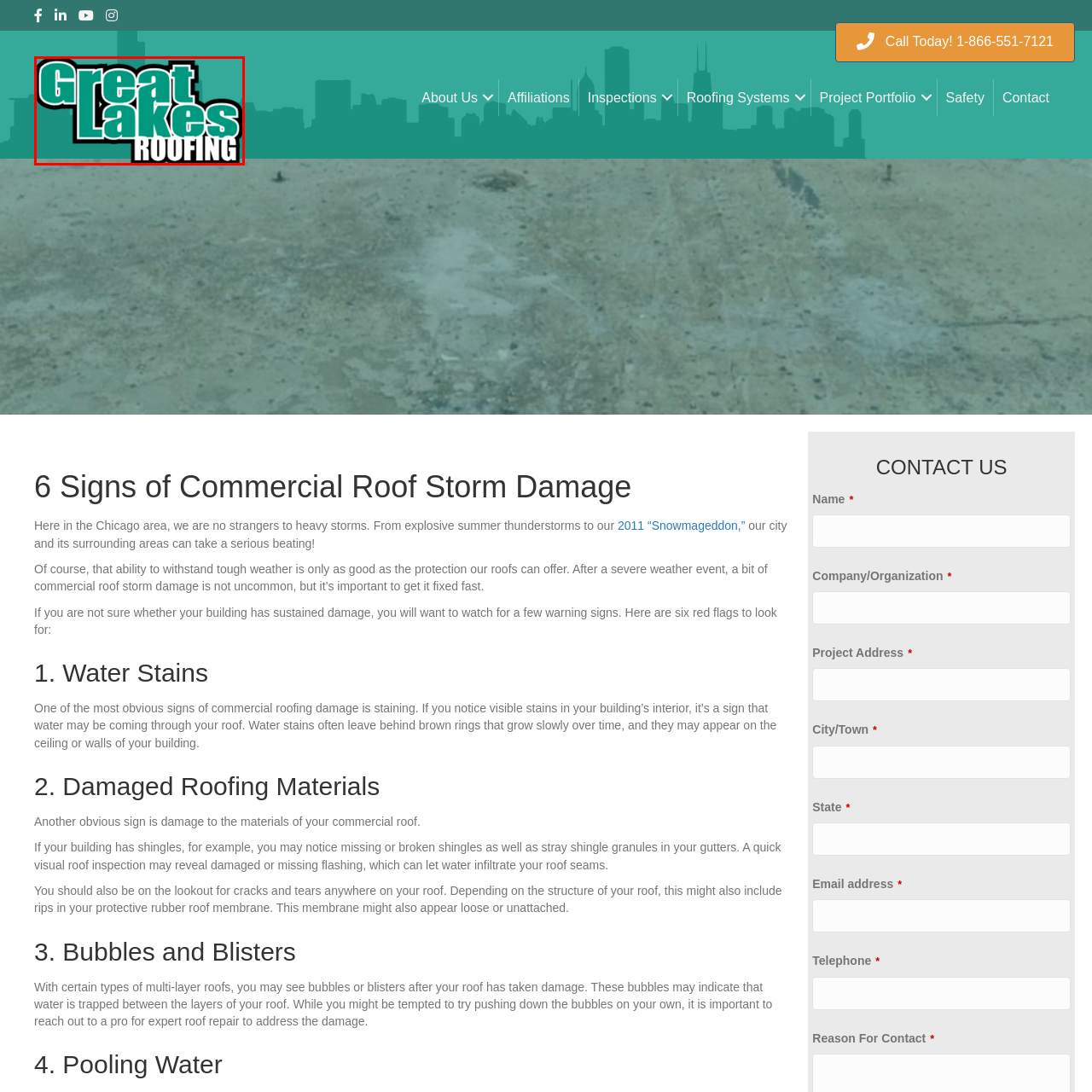What is emphasized in white at the bottom of the logo?
Study the image surrounded by the red bounding box and answer the question comprehensively, based on the details you see.

According to the caption, the design of the logo reflects the company's branding, and it is mentioned that 'ROOFING' is emphasized in a contrasting white at the bottom, which is the answer to this question.